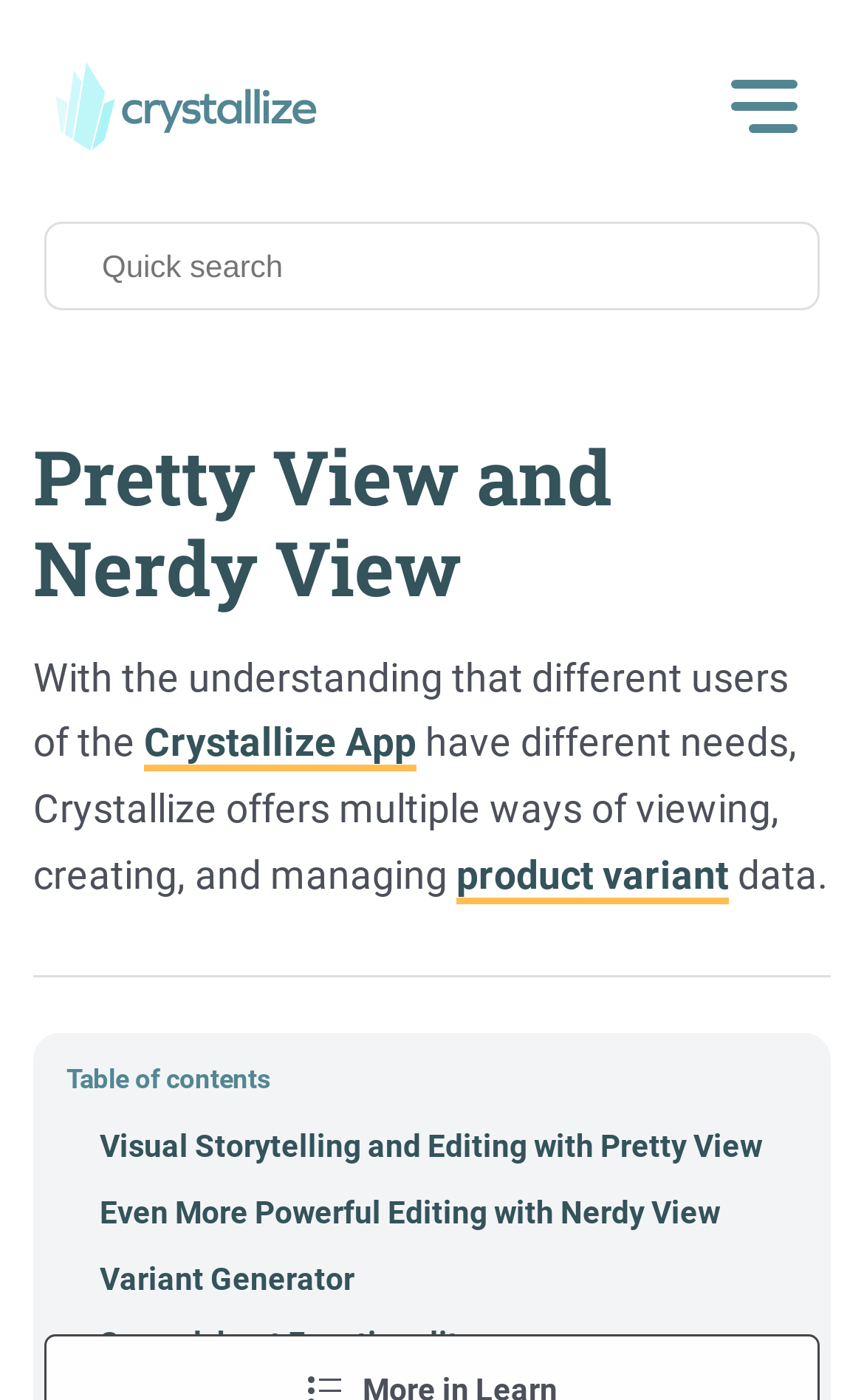Identify the bounding box coordinates for the UI element described as follows: placeholder="Quick search". Use the format (top-left x, top-left y, bottom-right x, bottom-right y) and ensure all values are floating point numbers between 0 and 1.

[0.051, 0.158, 0.949, 0.222]